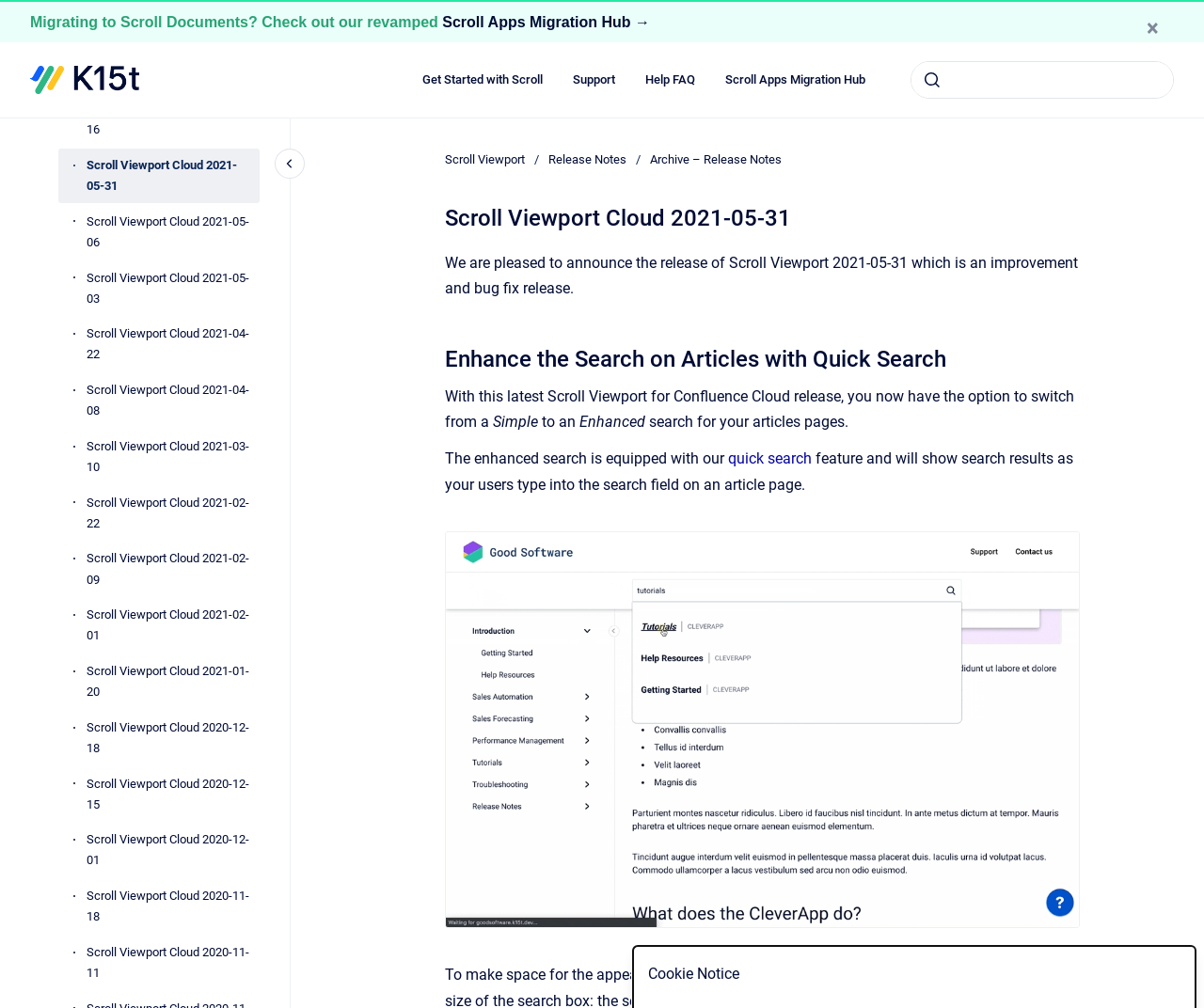What is the button at the top right corner for?
Using the details from the image, give an elaborate explanation to answer the question.

The button at the top right corner is labeled 'Close navigation' and has an expanded state. This suggests that it is used to control the navigation menu and can be used to close it when it is not needed.